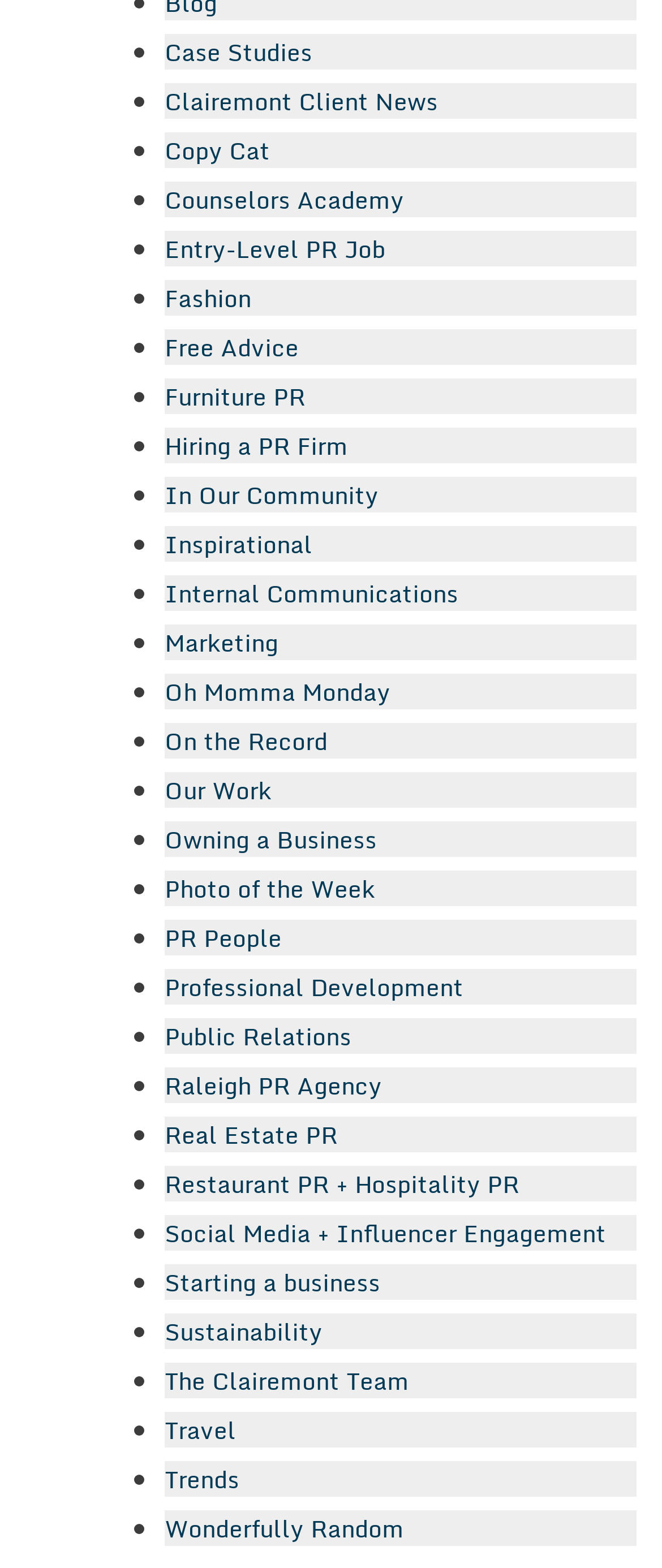Identify the bounding box coordinates for the region of the element that should be clicked to carry out the instruction: "Learn about Public Relations". The bounding box coordinates should be four float numbers between 0 and 1, i.e., [left, top, right, bottom].

[0.249, 0.648, 0.531, 0.673]